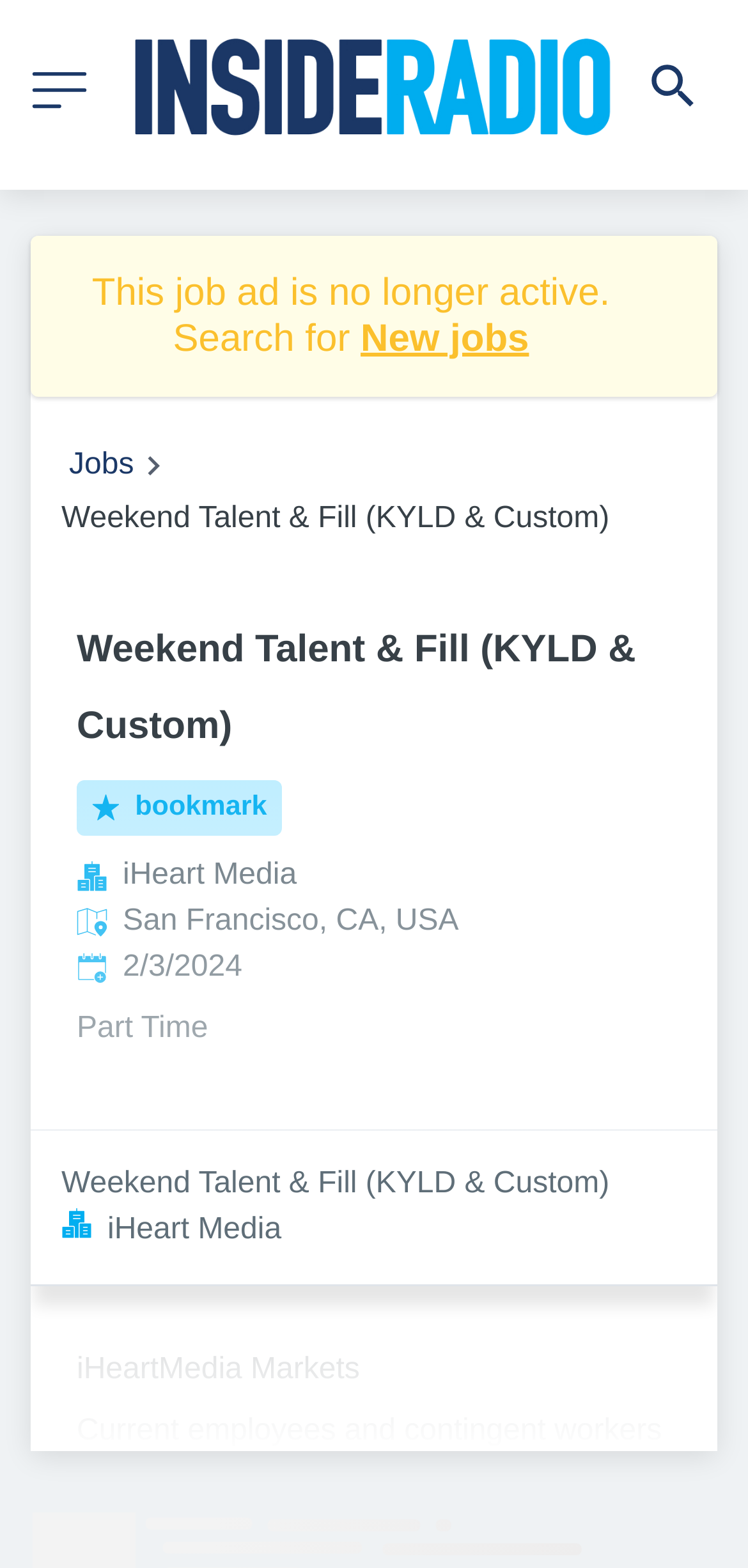Based on what you see in the screenshot, provide a thorough answer to this question: What is the benefit of working with iHeartMedia Markets?

The benefit of working with iHeartMedia Markets can be determined by looking at the text 'More #1 rated markets than the next two largest radio companies combined;'. This suggests that iHeartMedia Markets has more #1 rated markets than its competitors, which is a benefit of working with them.